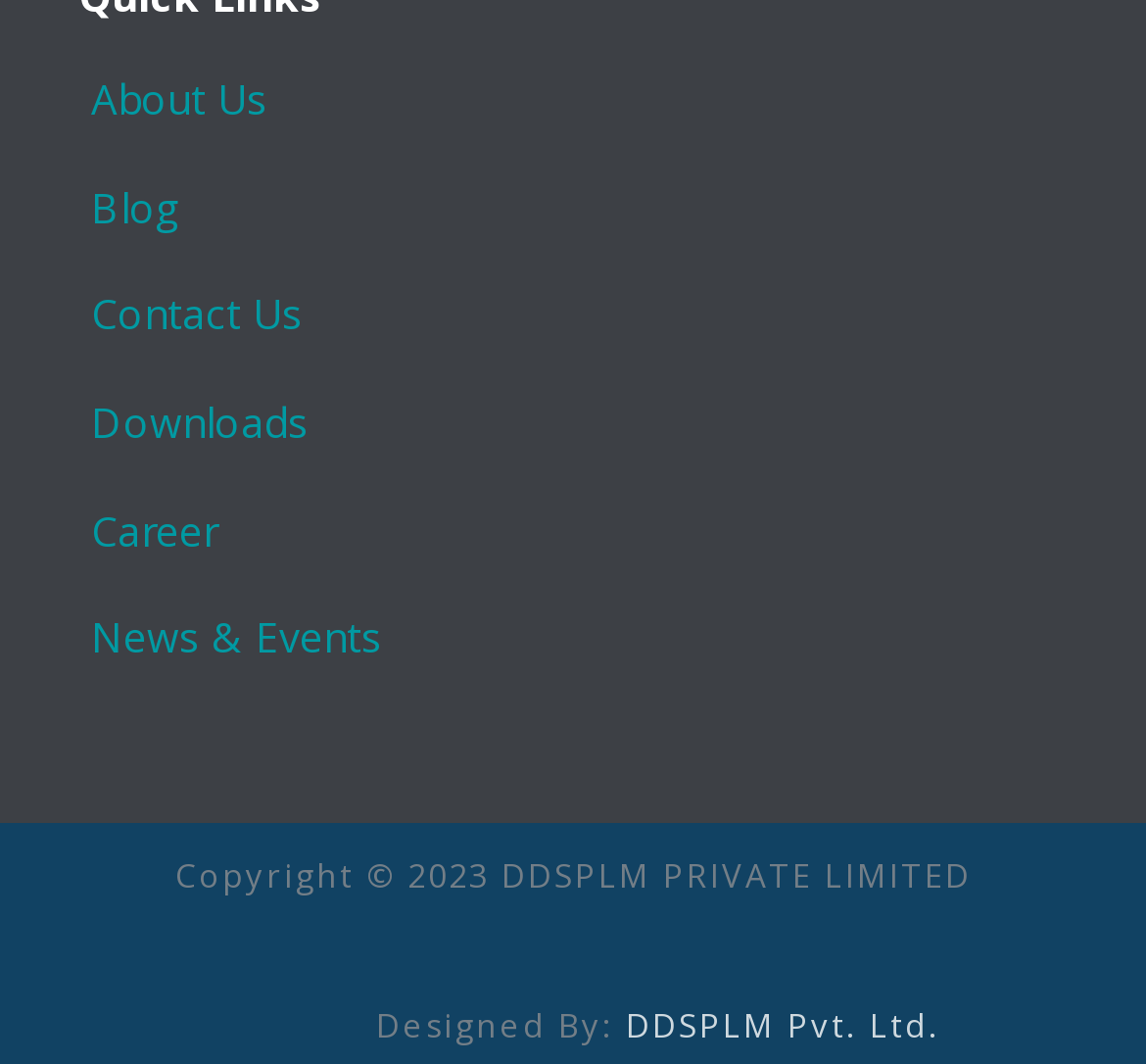What is the company name mentioned in the copyright section?
Refer to the image and provide a one-word or short phrase answer.

DDSPLM PRIVATE LIMITED